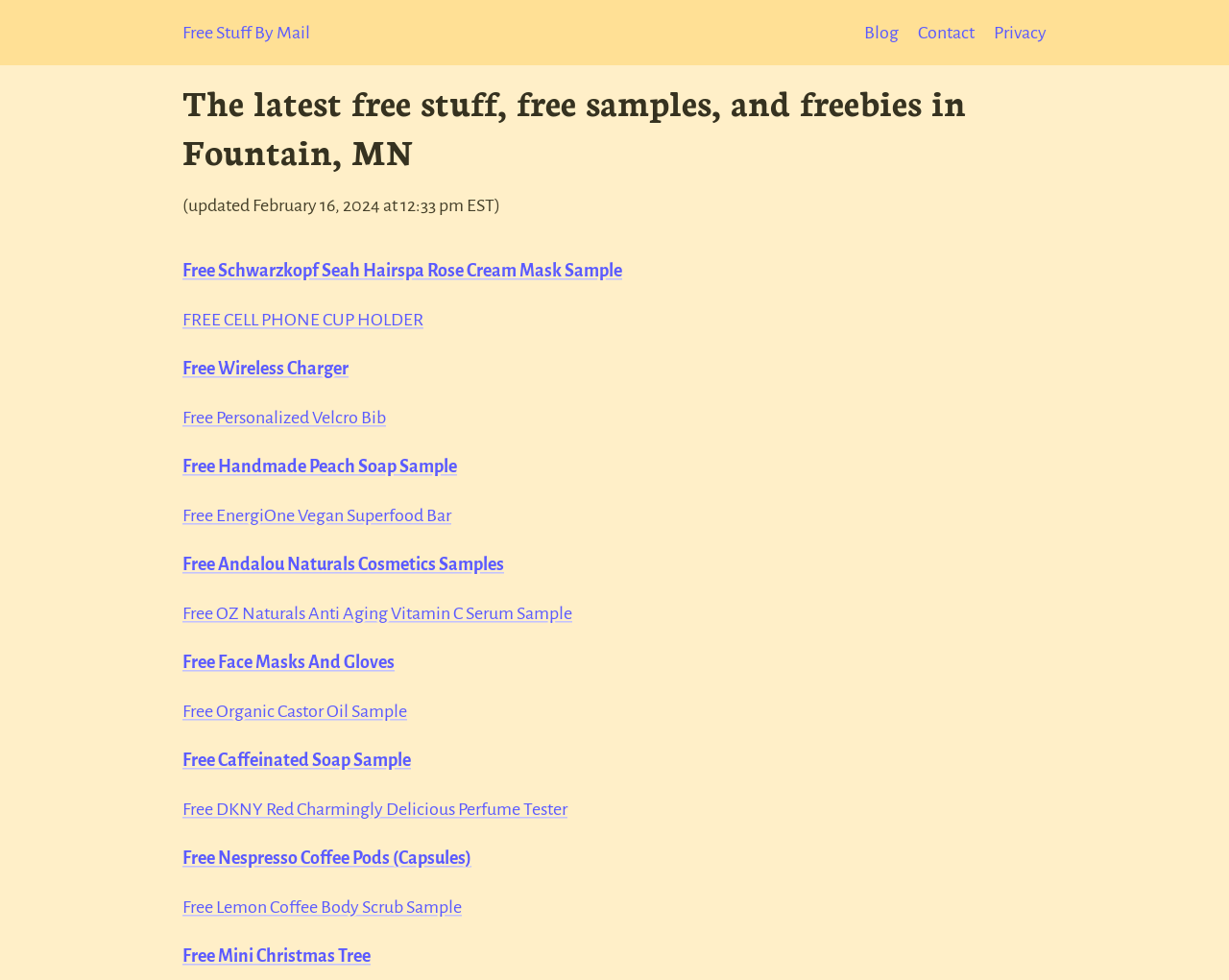Specify the bounding box coordinates of the element's region that should be clicked to achieve the following instruction: "Check the 'Free Schwarzkopf Seah Hairspa Rose Cream Mask Sample' offer". The bounding box coordinates consist of four float numbers between 0 and 1, in the format [left, top, right, bottom].

[0.148, 0.267, 0.506, 0.286]